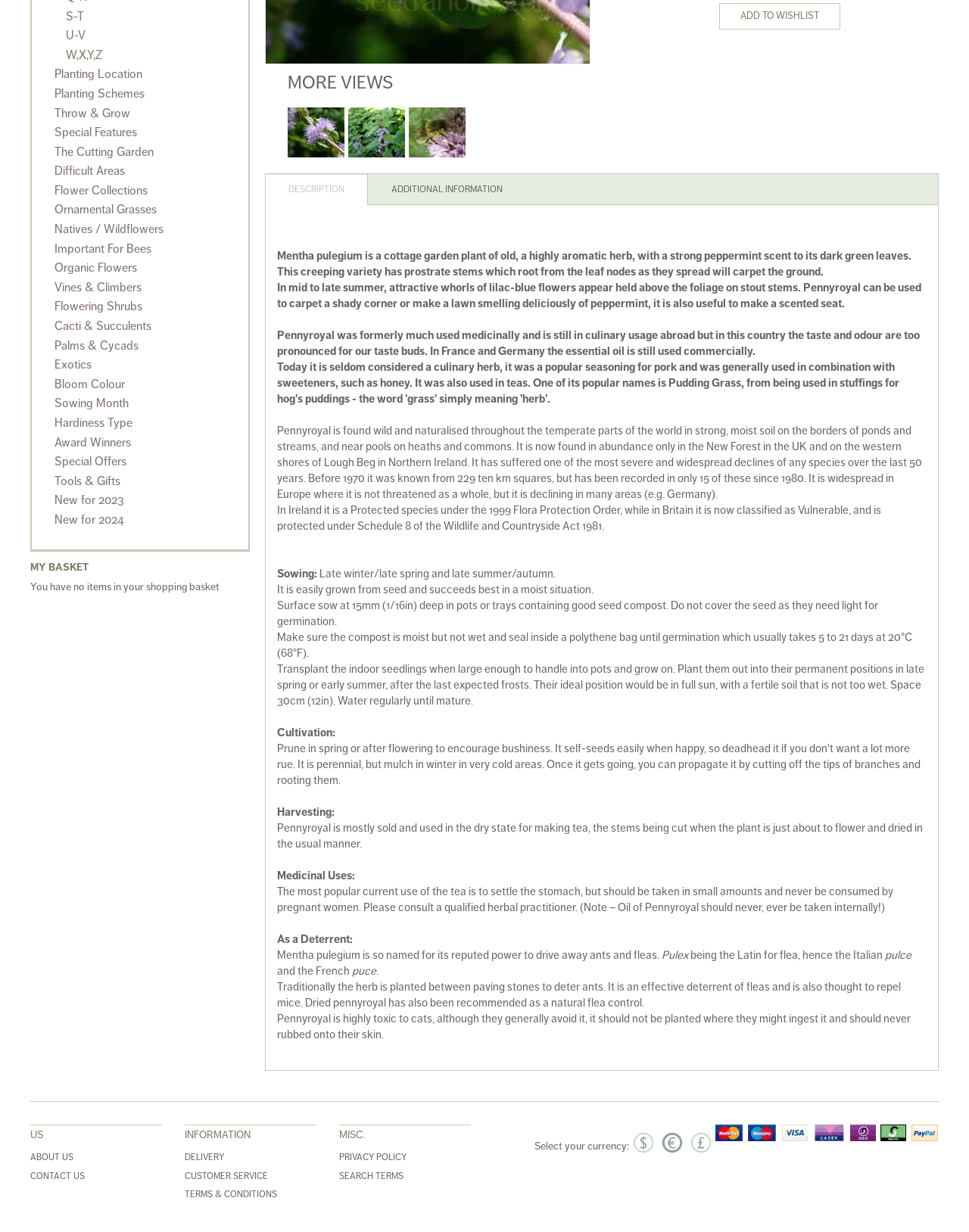Please provide the bounding box coordinate of the region that matches the element description: W,X,Y,Z. Coordinates should be in the format (top-left x, top-left y, bottom-right x, bottom-right y) and all values should be between 0 and 1.

[0.068, 0.039, 0.105, 0.051]